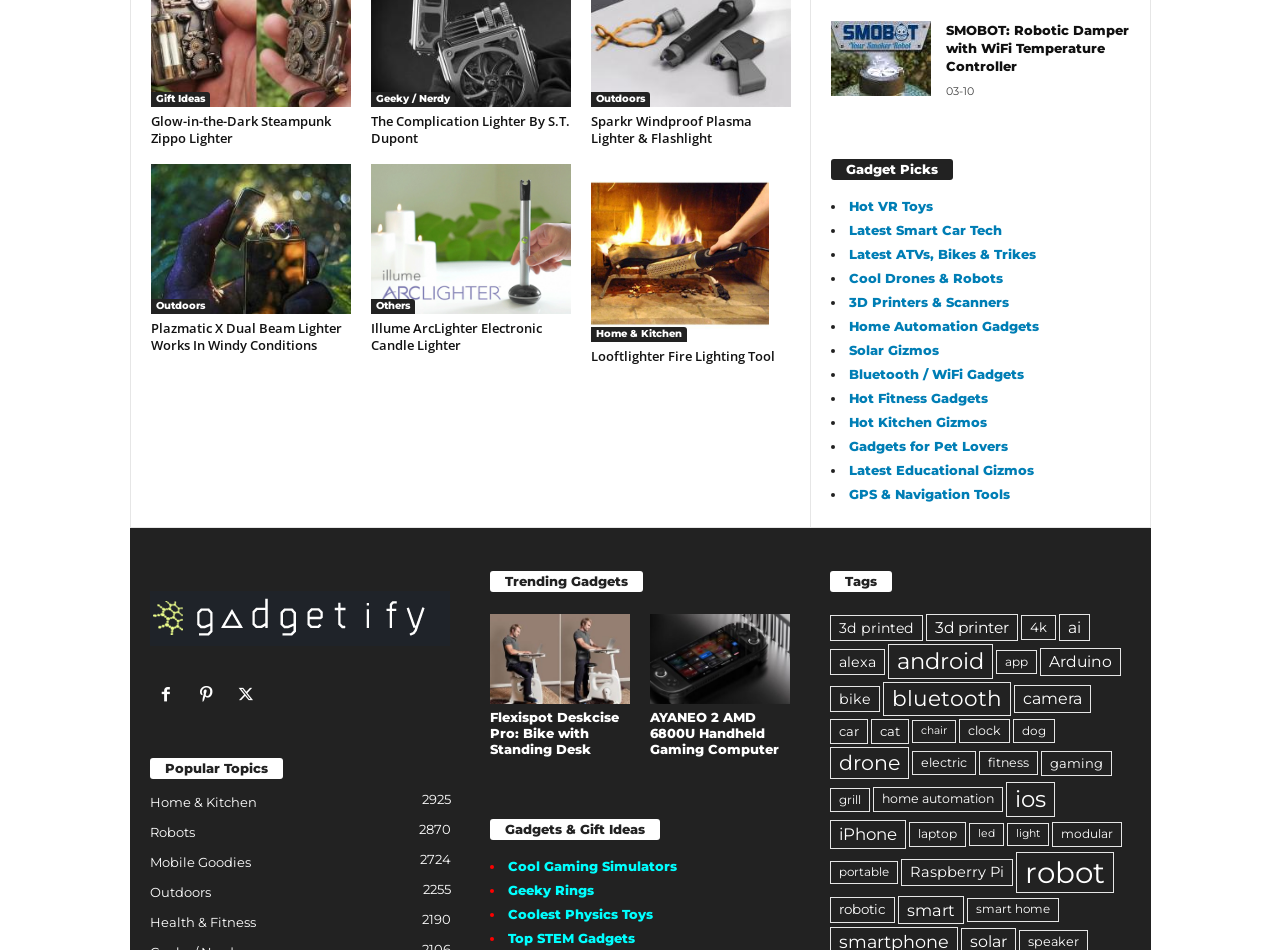Determine the bounding box coordinates of the clickable region to carry out the instruction: "Browse 'Hot VR Toys'".

[0.663, 0.209, 0.729, 0.226]